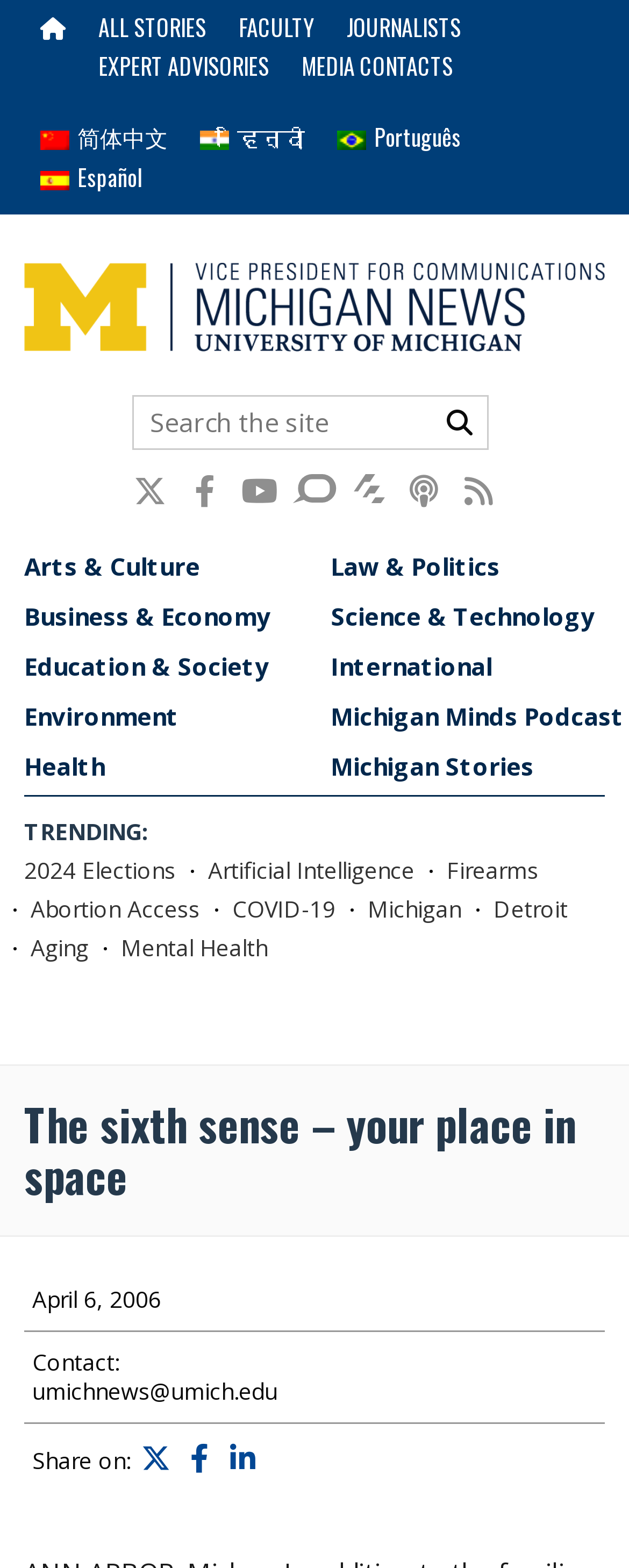Elaborate on the information and visuals displayed on the webpage.

This webpage is from the University of Michigan News, with a title "The sixth sense – your place in space". At the top, there are several links to different sections of the website, including "HOME", "ALL STORIES", "FACULTY", "JOURNALISTS", and "EXPERT ADVISORIES". Below these links, there are flags representing different languages, including Chinese, Hindi, Portuguese, and Spanish.

On the left side of the page, there is a search bar with a button labeled "Search". Below the search bar, there are links to various social media platforms, including Twitter, Facebook, YouTube, and others.

The main content of the page is divided into several sections. The first section is a list of categories, including "Arts & Culture", "Business & Economy", "Education & Society", and others. The second section is labeled "TRENDING:" and features links to popular topics, such as "2024 Elections", "Artificial Intelligence", and "COVID-19".

The main article is titled "The sixth sense – your place in space" and has a description list below it, which includes the publication date, contact information, and social media links. The article itself is not summarized, but it appears to be a news story about the concept of proprioception, or the sixth sense.